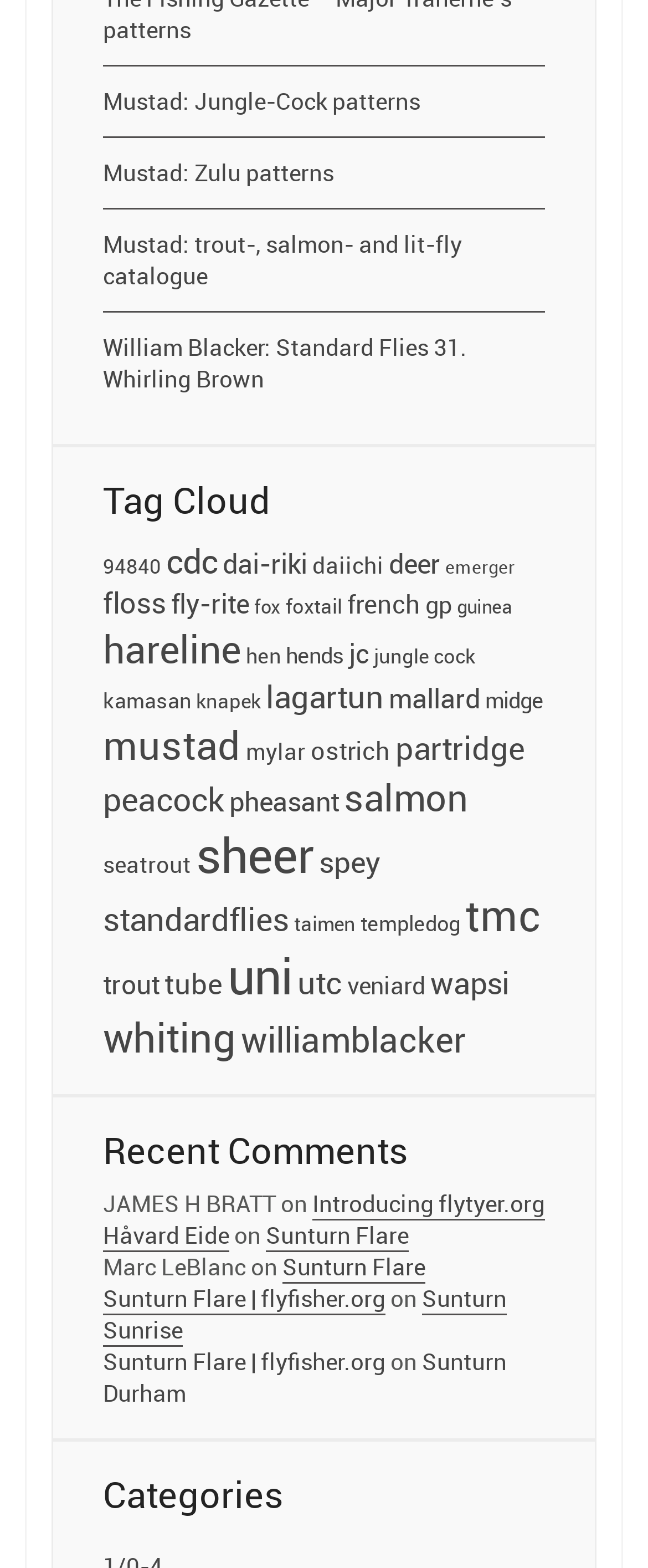How many categories are there on this webpage?
Using the visual information, answer the question in a single word or phrase.

1